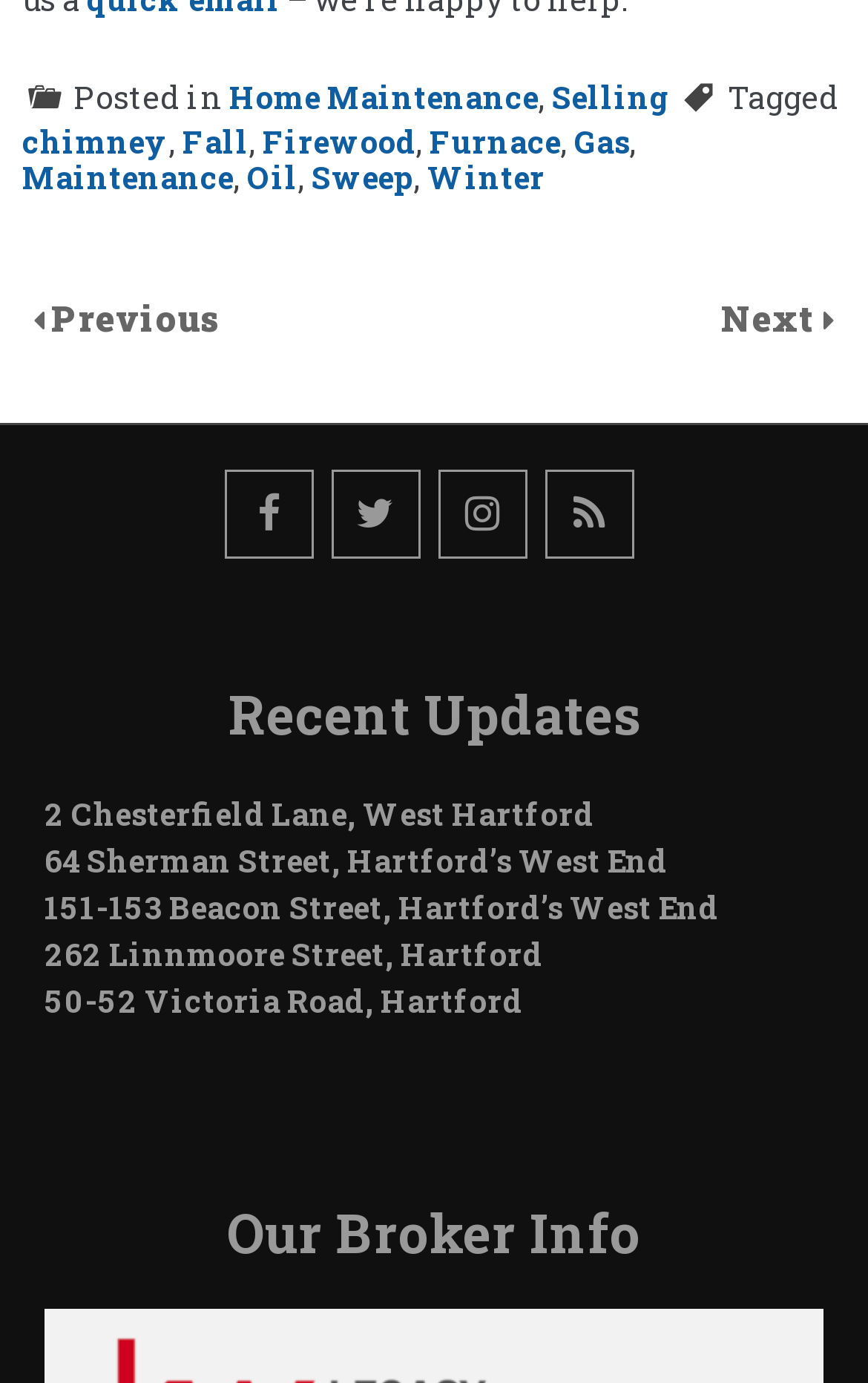Please identify the bounding box coordinates of the area I need to click to accomplish the following instruction: "Click on the 'Home Maintenance' link".

[0.264, 0.054, 0.621, 0.085]